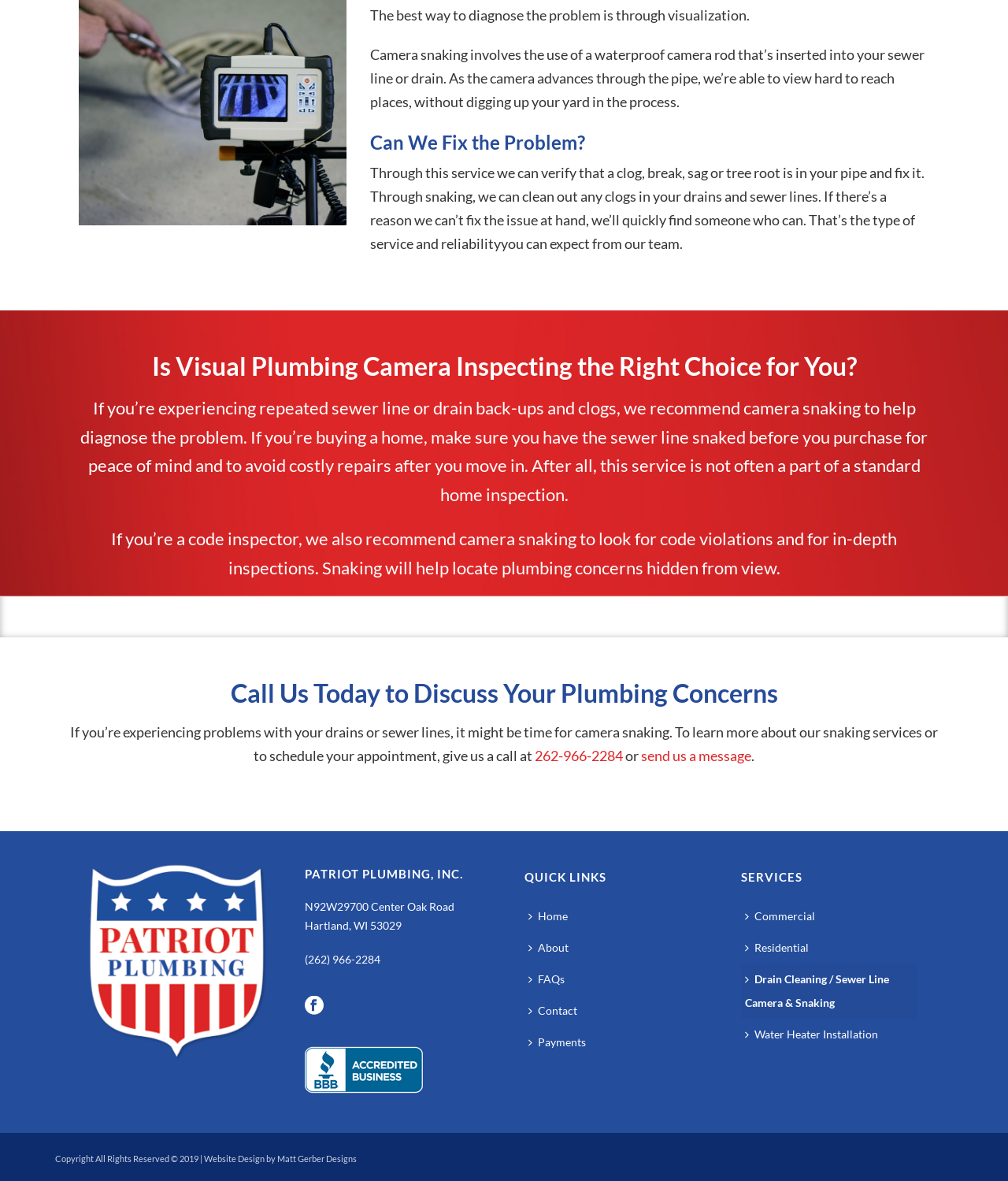Bounding box coordinates are specified in the format (top-left x, top-left y, bottom-right x, bottom-right y). All values are floating point numbers bounded between 0 and 1. Please provide the bounding box coordinate of the region this sentence describes: alt="BBB Logo"

[0.302, 0.899, 0.42, 0.91]